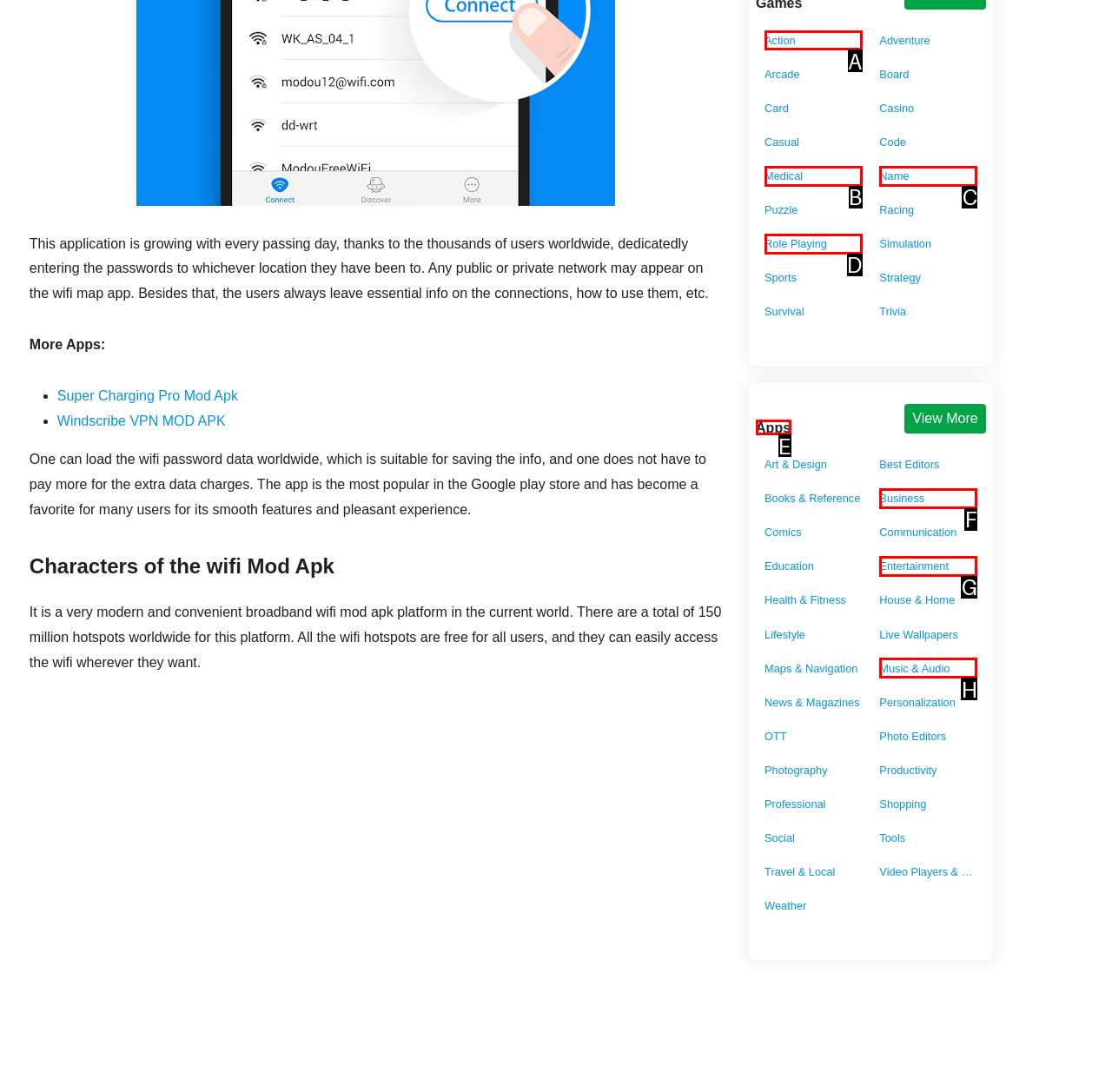Determine the letter of the element you should click to carry out the task: Select Action
Answer with the letter from the given choices.

A